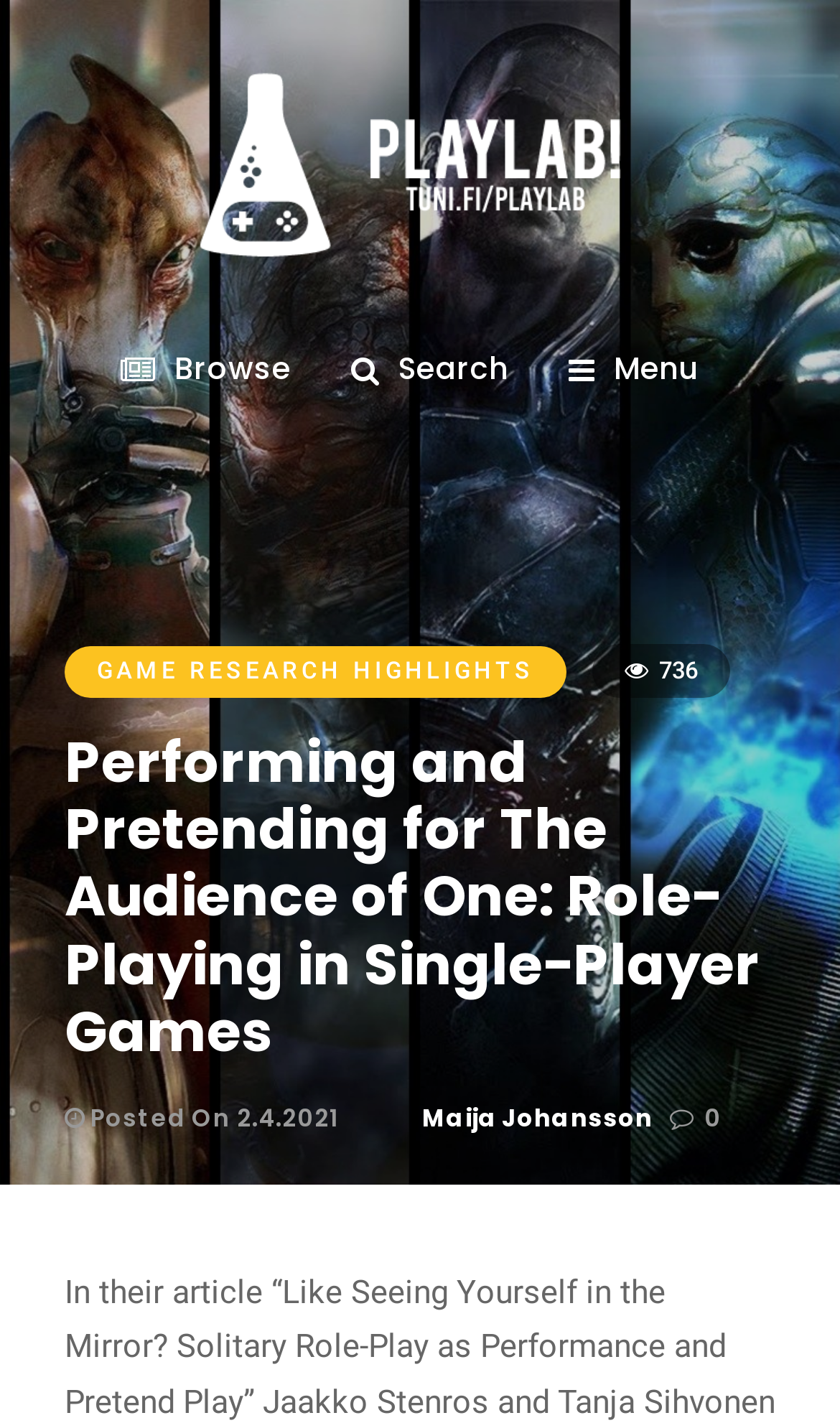Respond to the question below with a single word or phrase:
How many images are on the page?

2